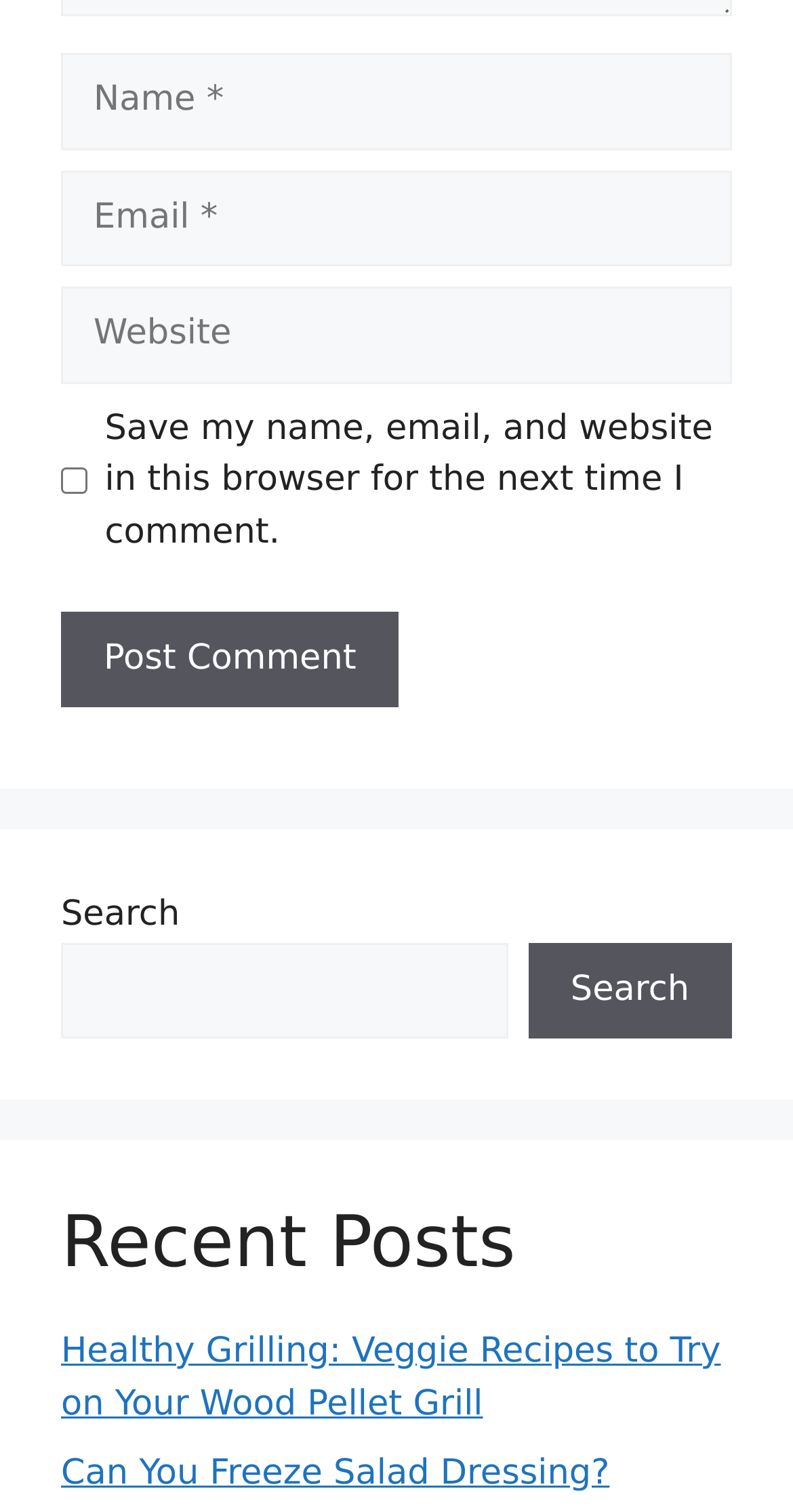How many links are there under 'Recent Posts'?
Based on the image content, provide your answer in one word or a short phrase.

2